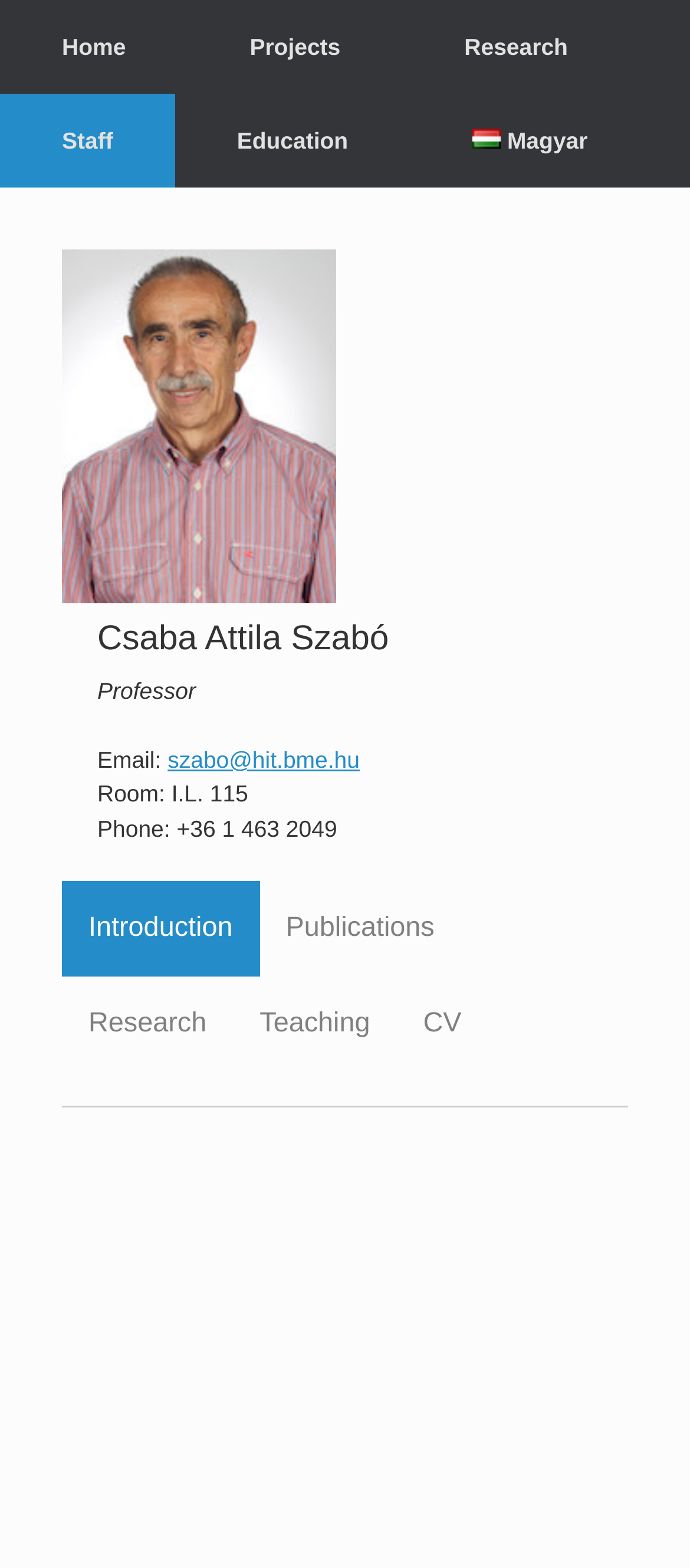Please determine the bounding box coordinates for the element that should be clicked to follow these instructions: "go to home page".

[0.0, 0.0, 0.272, 0.06]